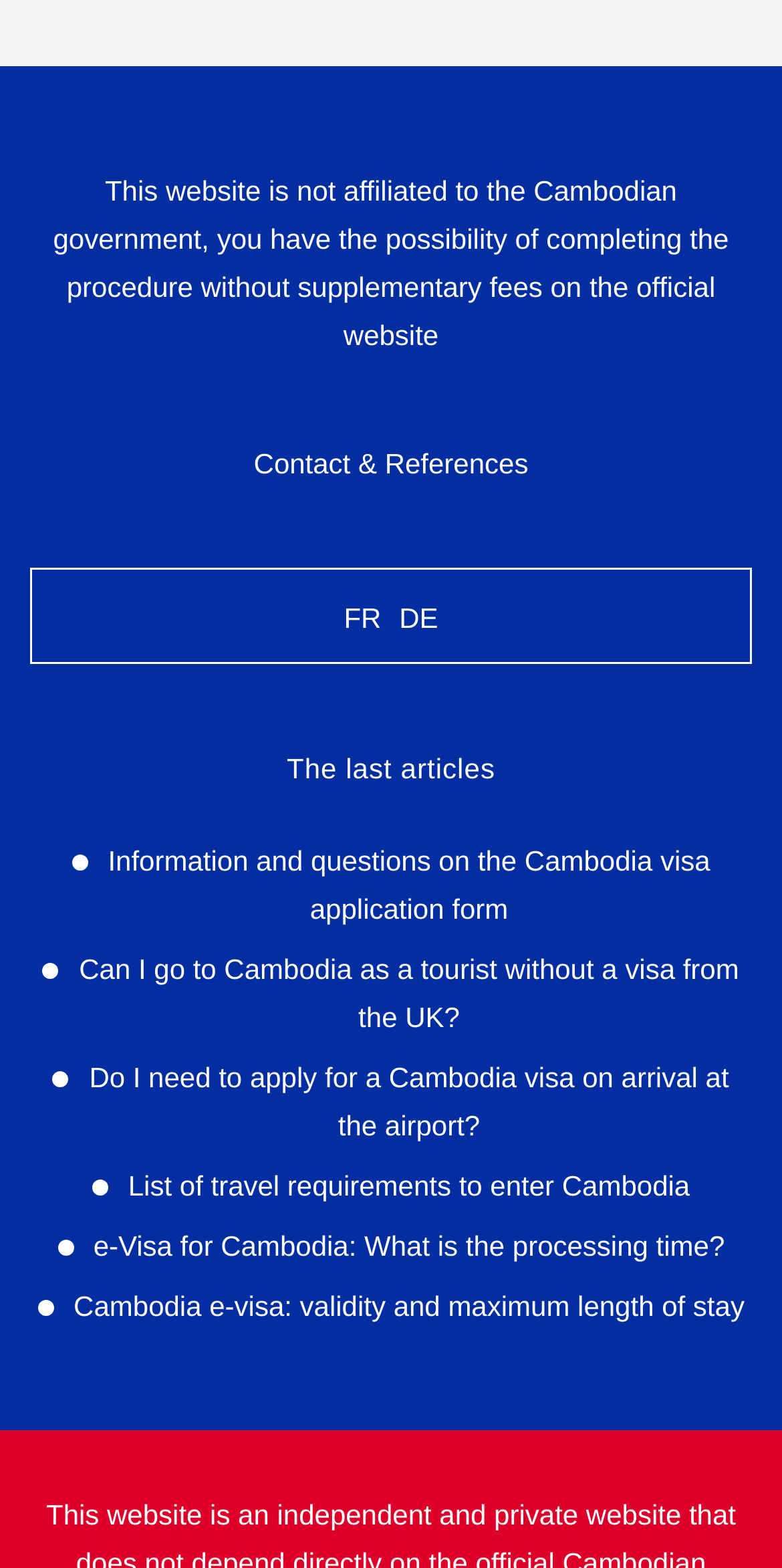Use a single word or phrase to respond to the question:
What is the topic of the last articles section?

Cambodia visa